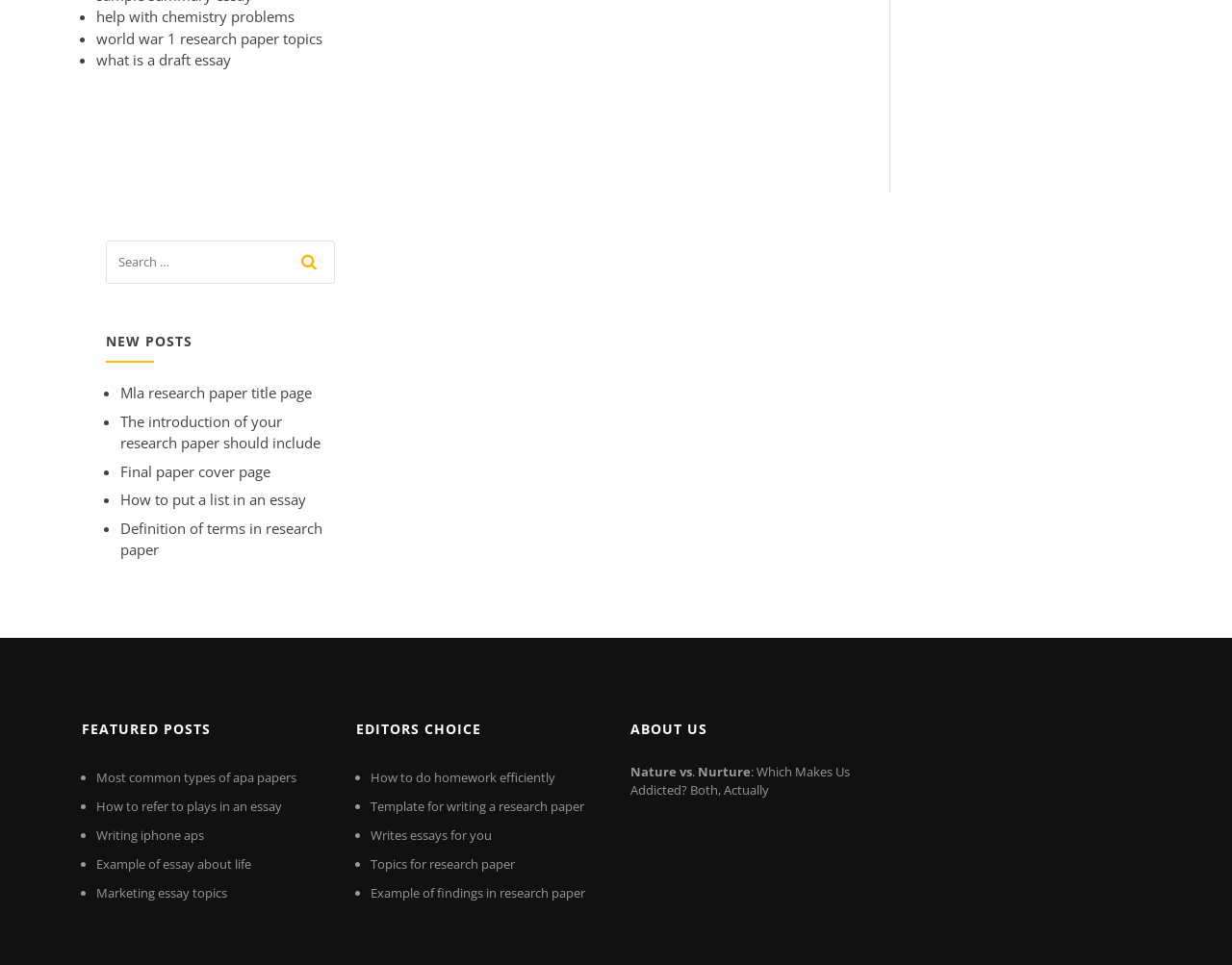Please provide a comprehensive answer to the question based on the screenshot: What type of content is featured in the 'FEATURED POSTS' section?

The 'FEATURED POSTS' section contains links to topics such as 'Most common types of apa papers', 'How to refer to plays in an essay', and others, suggesting that this section features content related to academic writing topics.